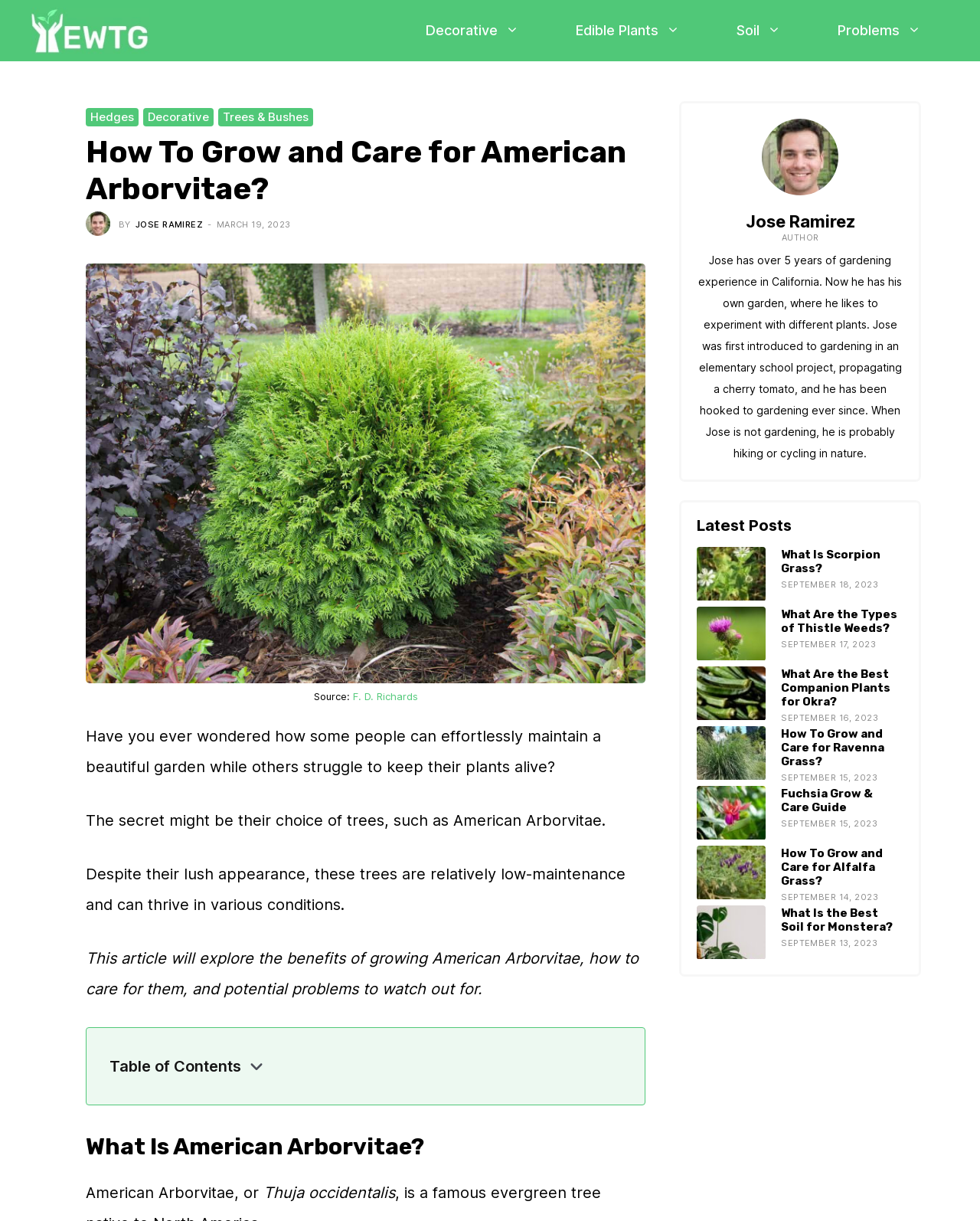Can you extract the headline from the webpage for me?

How To Grow and Care for American Arborvitae?